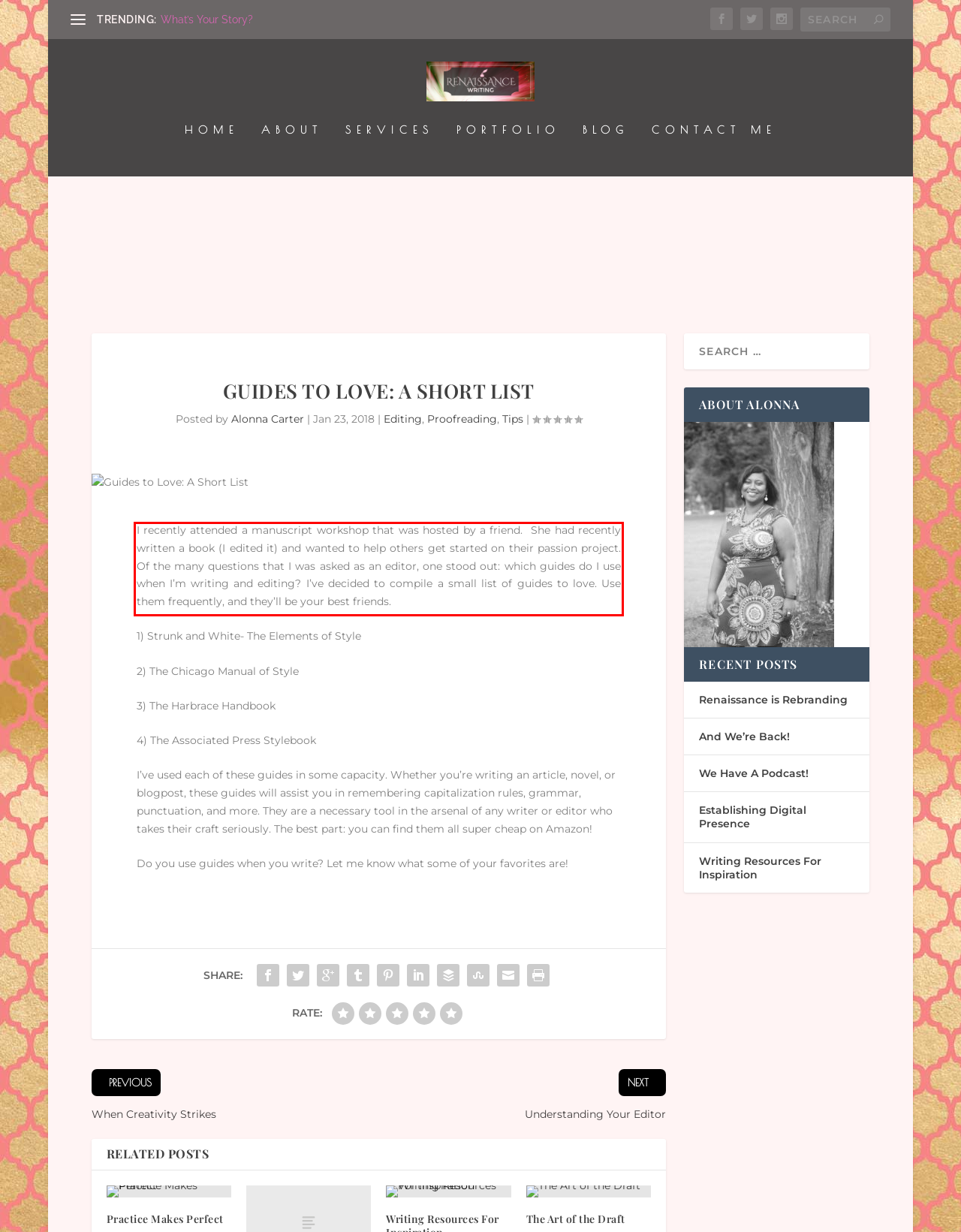Extract and provide the text found inside the red rectangle in the screenshot of the webpage.

I recently attended a manuscript workshop that was hosted by a friend. She had recently written a book (I edited it) and wanted to help others get started on their passion project. Of the many questions that I was asked as an editor, one stood out: which guides do I use when I’m writing and editing? I’ve decided to compile a small list of guides to love. Use them frequently, and they’ll be your best friends.